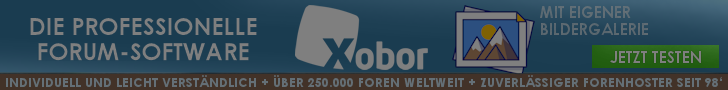What is the purpose of the green button?
Look at the screenshot and give a one-word or phrase answer.

To encourage users to try the software